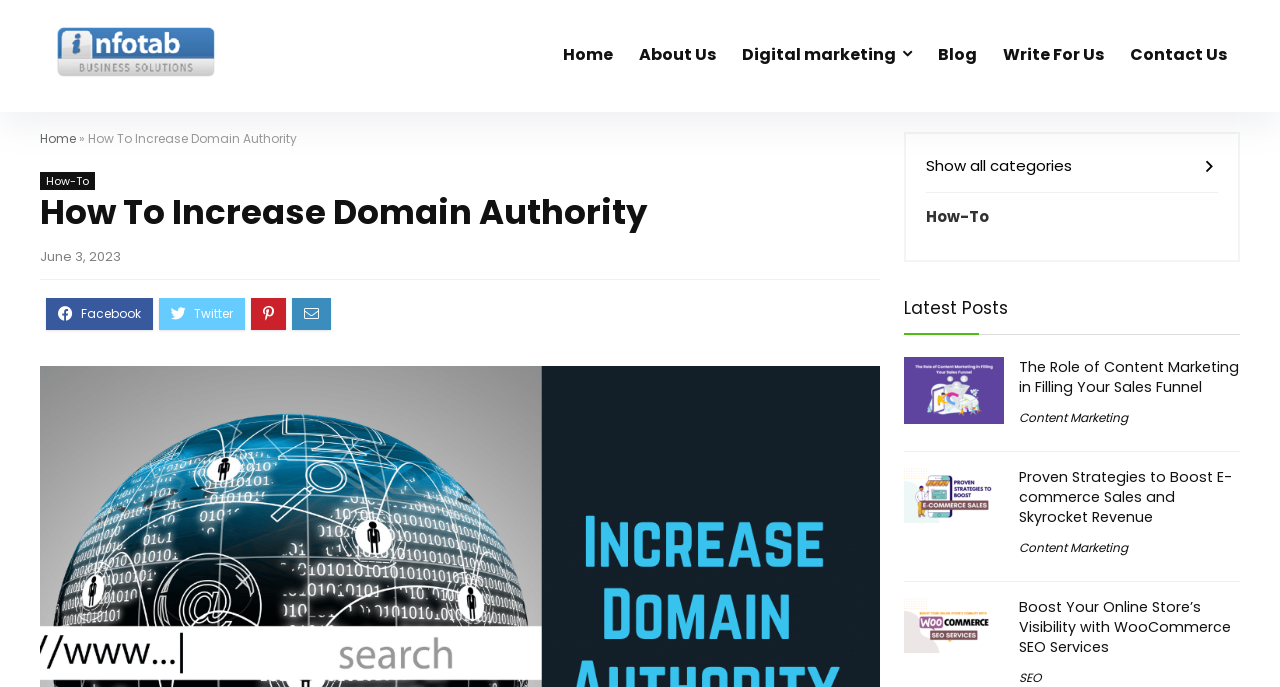Determine the bounding box coordinates for the clickable element to execute this instruction: "Learn about WooCommerce SEO". Provide the coordinates as four float numbers between 0 and 1, i.e., [left, top, right, bottom].

[0.706, 0.87, 0.784, 0.901]